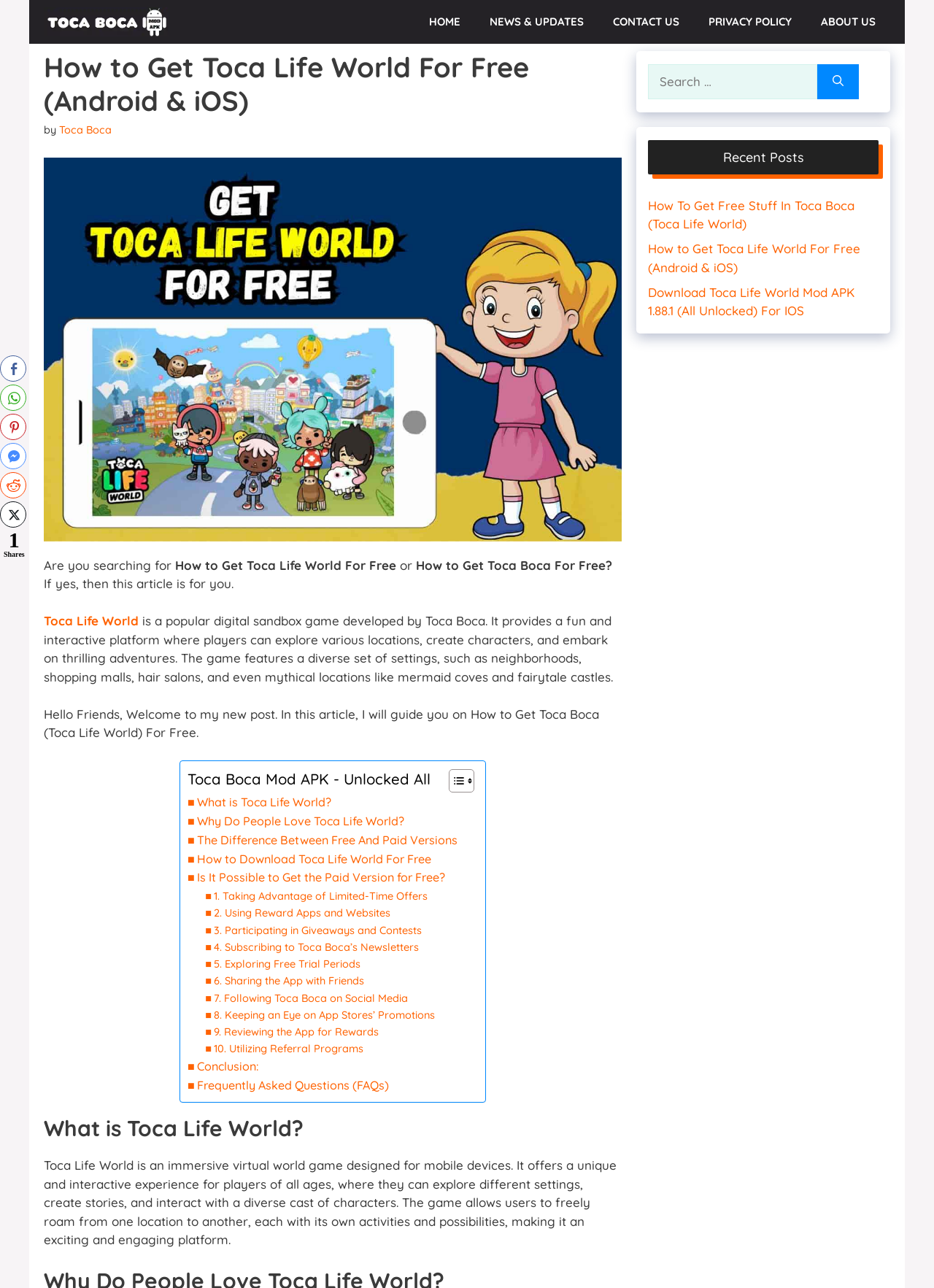Please identify the bounding box coordinates of the region to click in order to complete the given instruction: "Search for something". The coordinates should be four float numbers between 0 and 1, i.e., [left, top, right, bottom].

[0.694, 0.05, 0.875, 0.077]